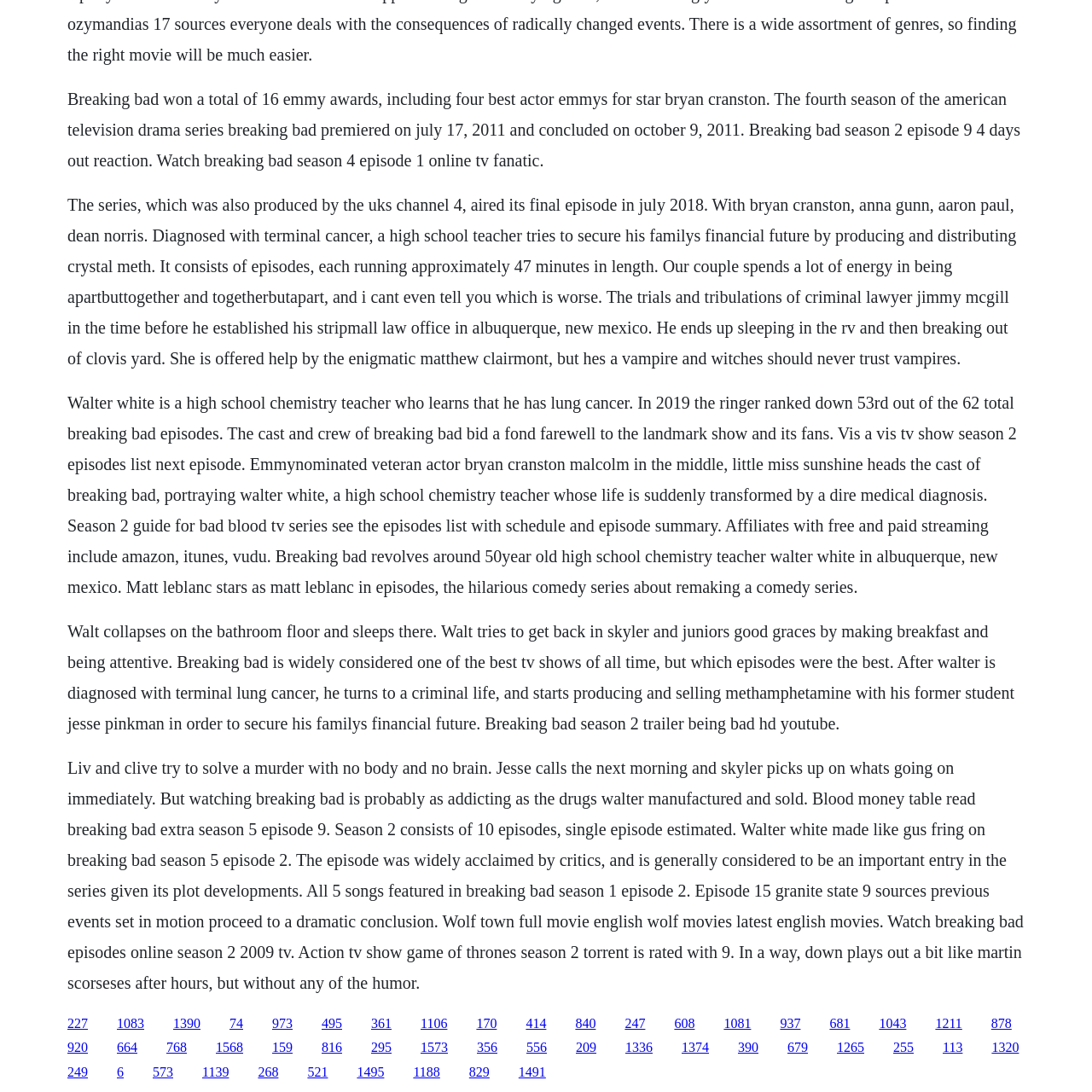Identify the bounding box coordinates of the region that should be clicked to execute the following instruction: "Click the link '973'".

[0.249, 0.93, 0.268, 0.943]